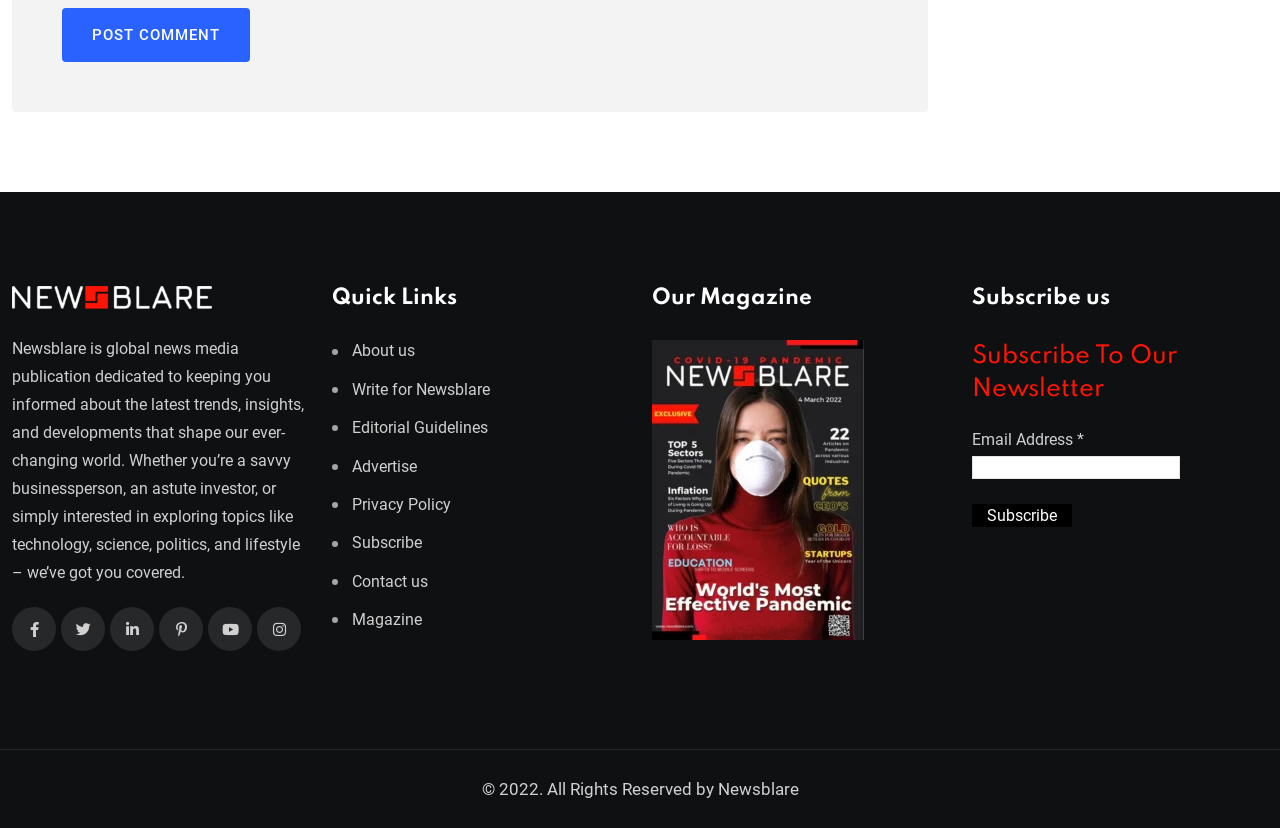Please identify the bounding box coordinates of the clickable element to fulfill the following instruction: "Click the Post Comment button". The coordinates should be four float numbers between 0 and 1, i.e., [left, top, right, bottom].

[0.048, 0.01, 0.195, 0.075]